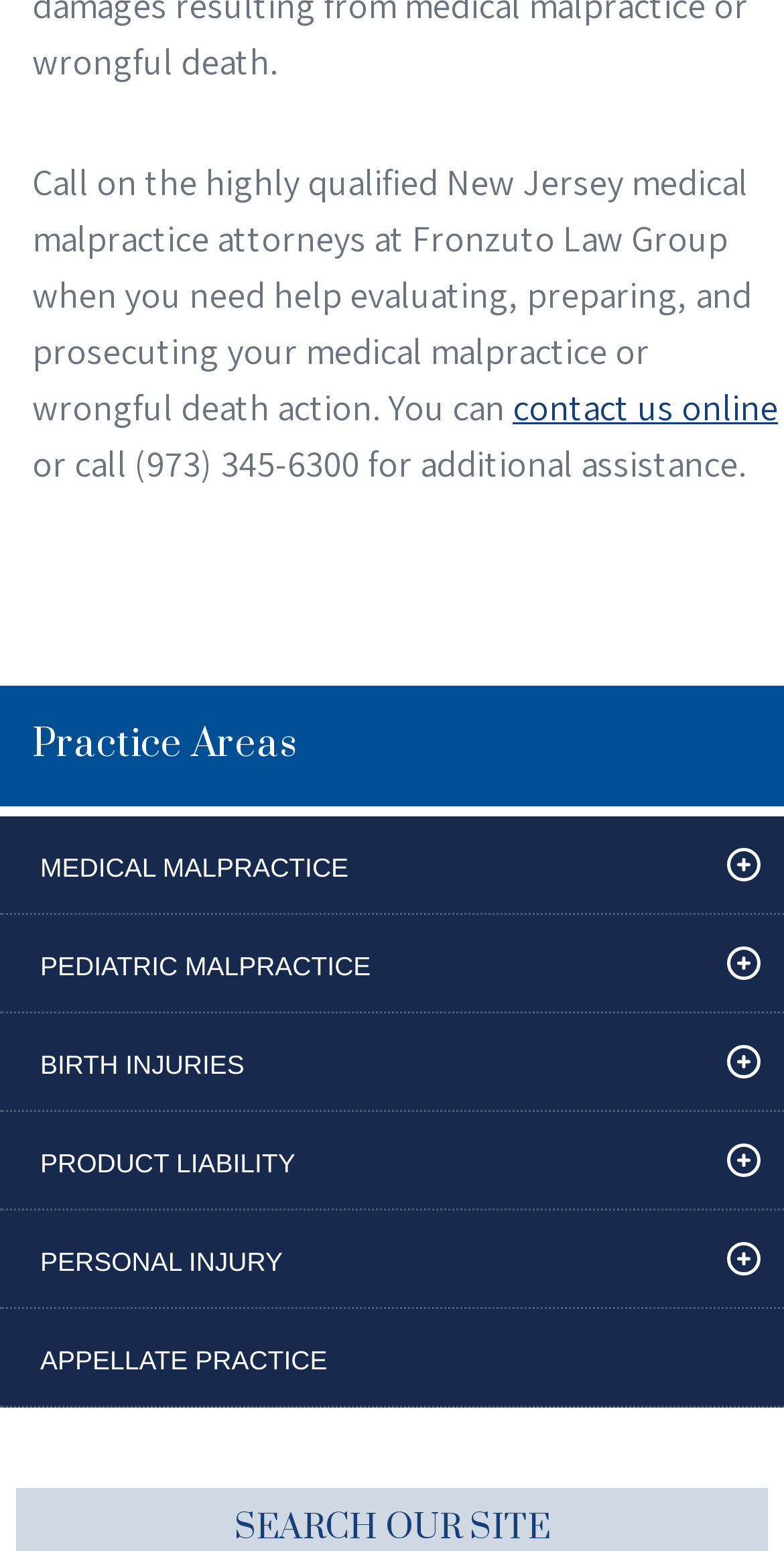Consider the image and give a detailed and elaborate answer to the question: 
What is the phone number for additional assistance?

The phone number can be found in the first paragraph of the webpage, which provides contact information for the law group.